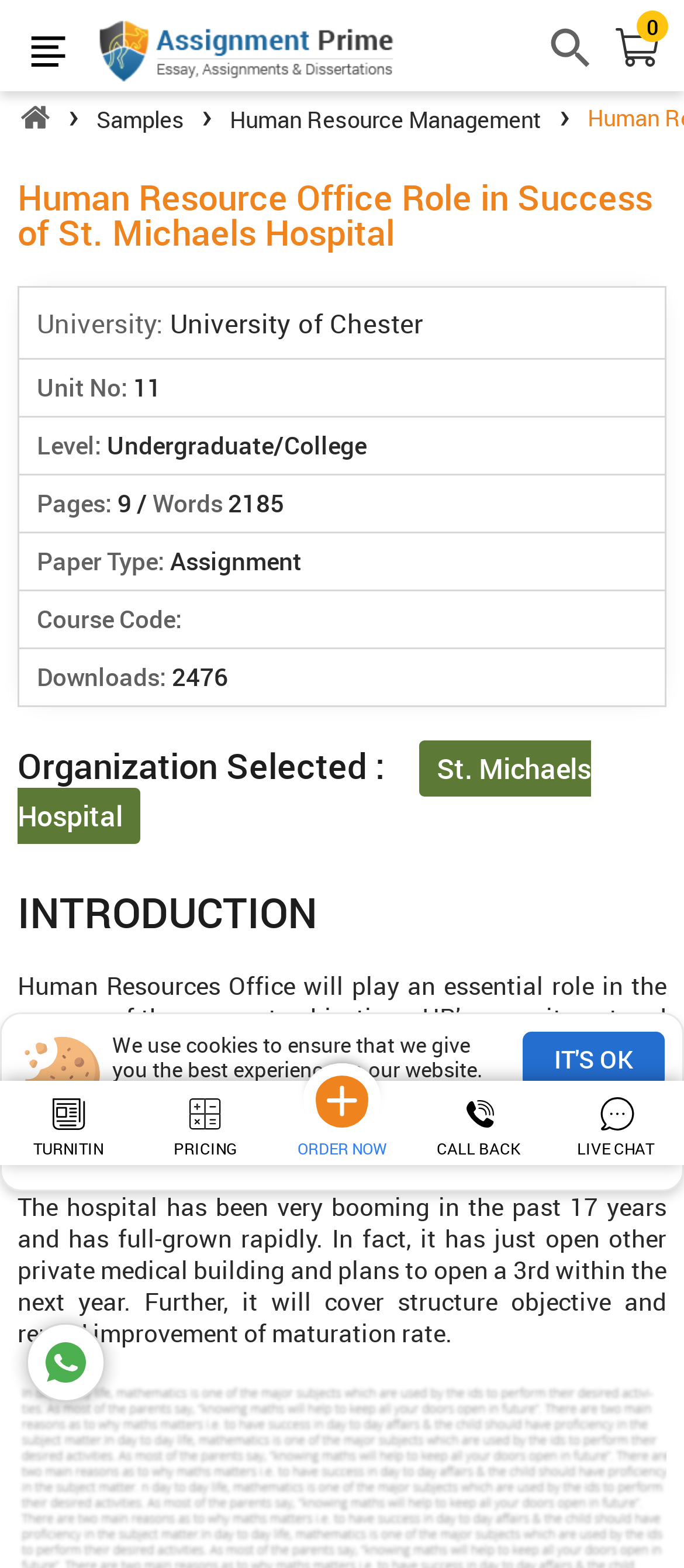Locate the bounding box coordinates of the clickable region to complete the following instruction: "Order now."

[0.408, 0.678, 0.592, 0.74]